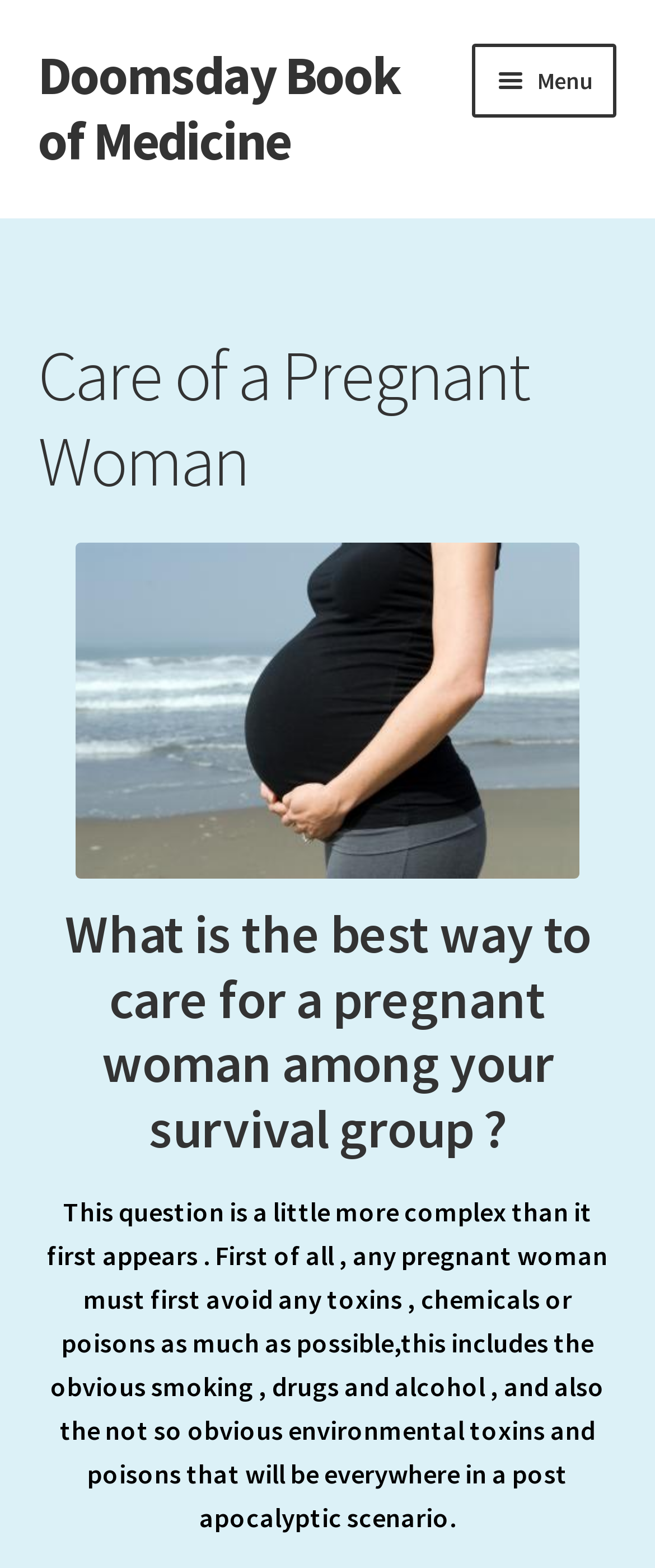What is the first link in the primary navigation?
Refer to the image and provide a one-word or short phrase answer.

Home